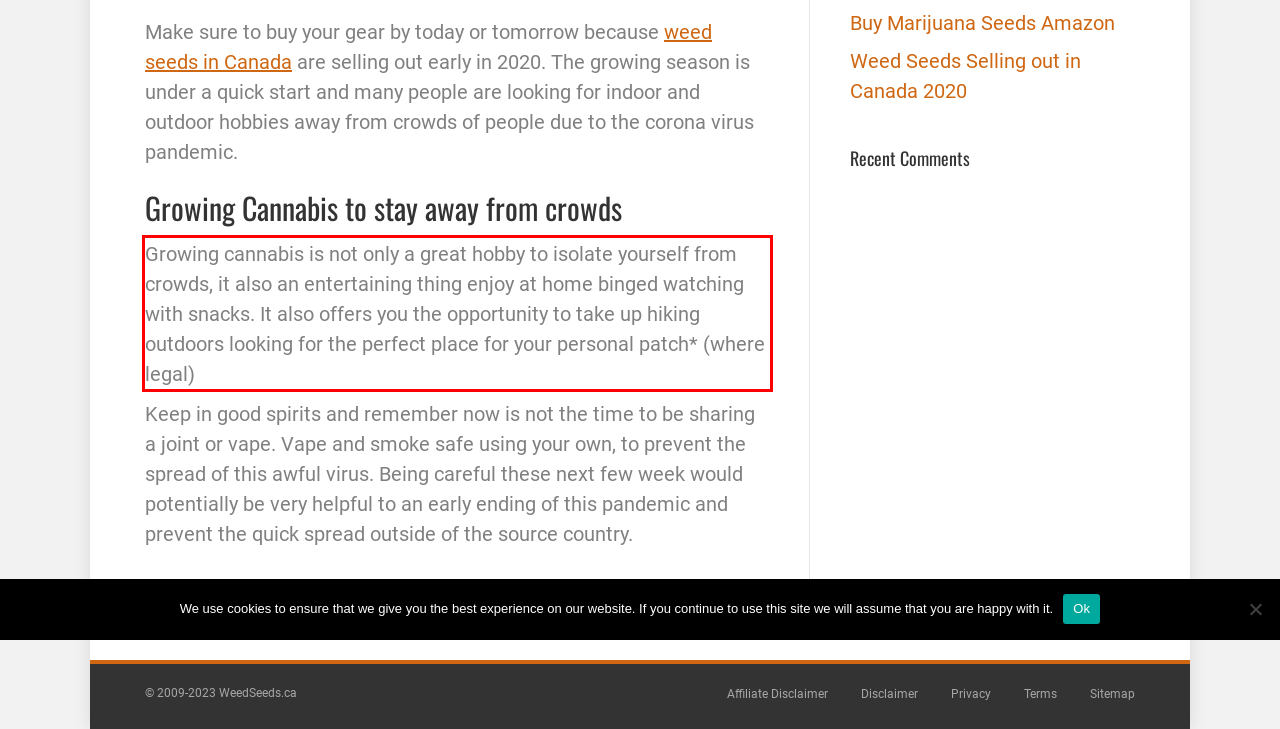Please take the screenshot of the webpage, find the red bounding box, and generate the text content that is within this red bounding box.

Growing cannabis is not only a great hobby to isolate yourself from crowds, it also an entertaining thing enjoy at home binged watching with snacks. It also offers you the opportunity to take up hiking outdoors looking for the perfect place for your personal patch* (where legal)